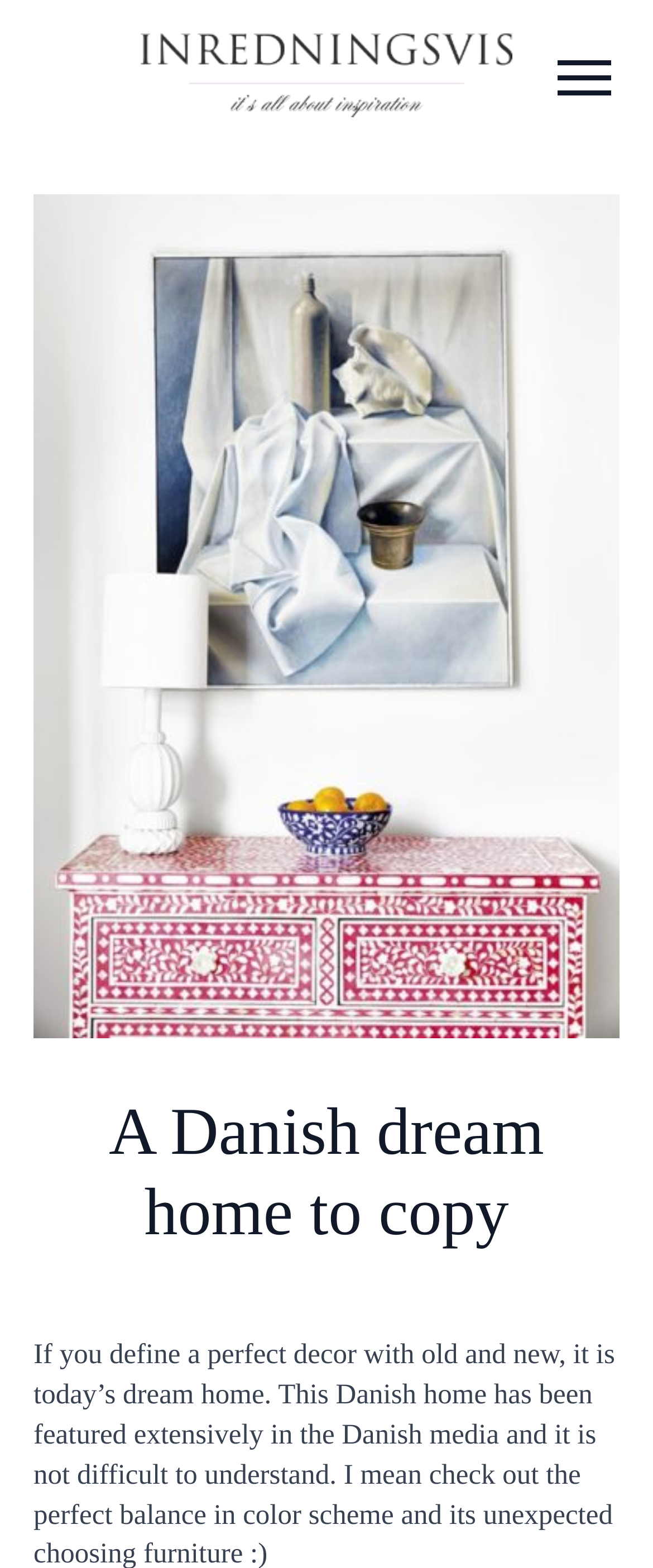Write an exhaustive caption that covers the webpage's main aspects.

This webpage appears to be a blog post about a Danish dream home, specifically showcasing an interior design. At the top left, there is a logo of "Inredningsvis" which is also a link. Next to the logo, there is a button to open a menu. 

Below the top section, there is a large image that occupies most of the width of the page, showcasing the interior design of the Danish dream home. The image is accompanied by a heading that reads "A Danish dream home to copy", which is placed at the bottom of the image.